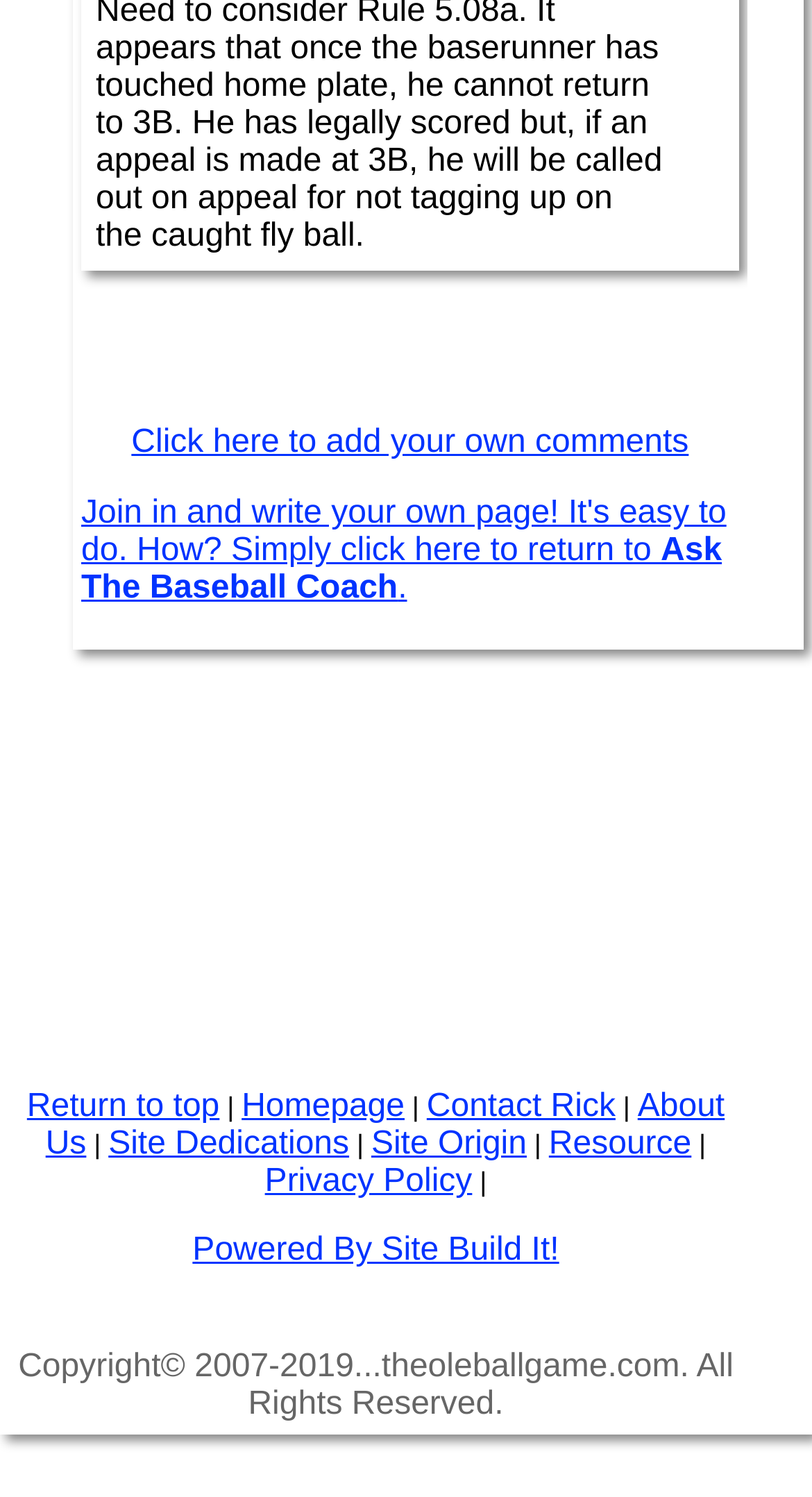How many links are there in the second table row?
Answer briefly with a single word or phrase based on the image.

9